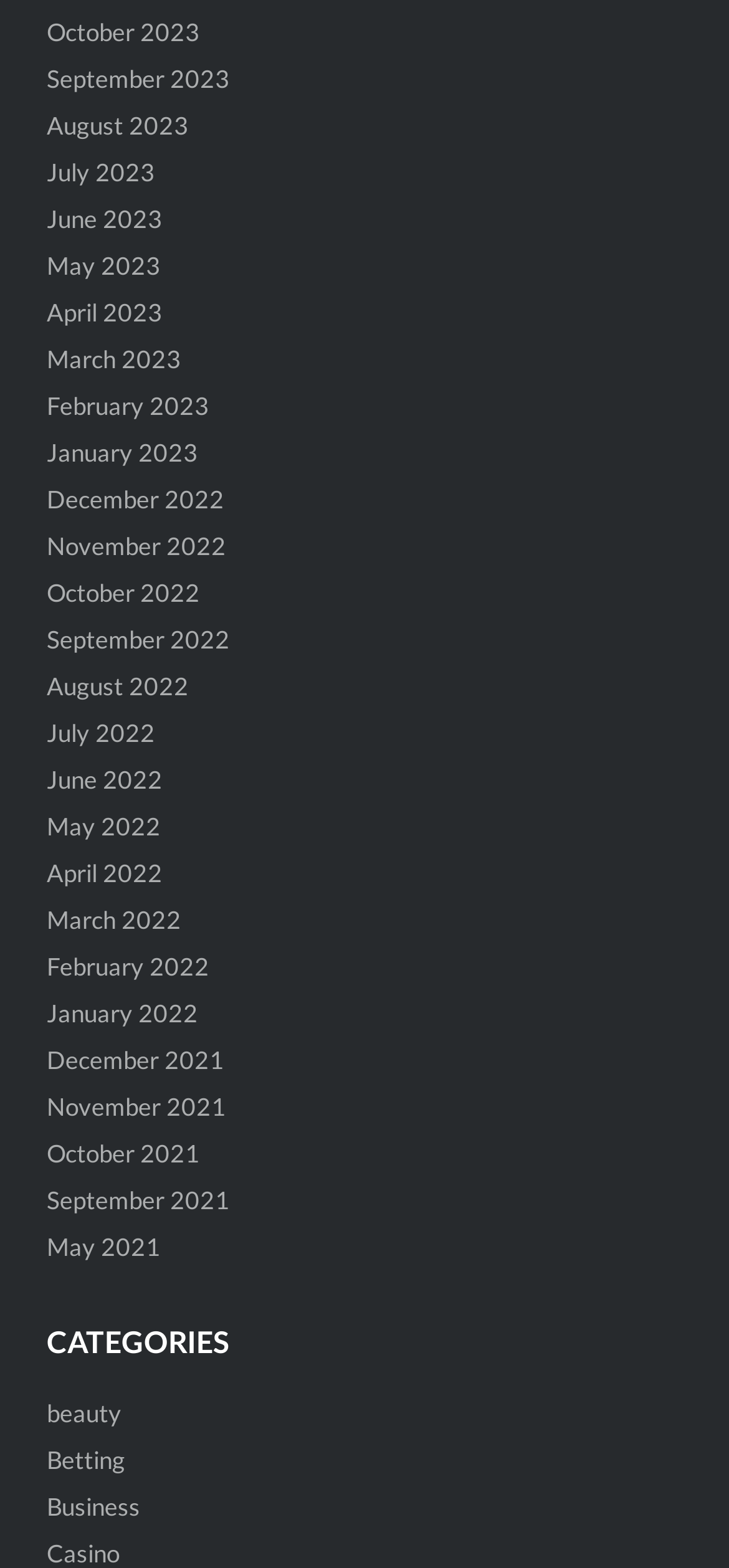Could you specify the bounding box coordinates for the clickable section to complete the following instruction: "Browse beauty category"?

[0.064, 0.892, 0.167, 0.911]